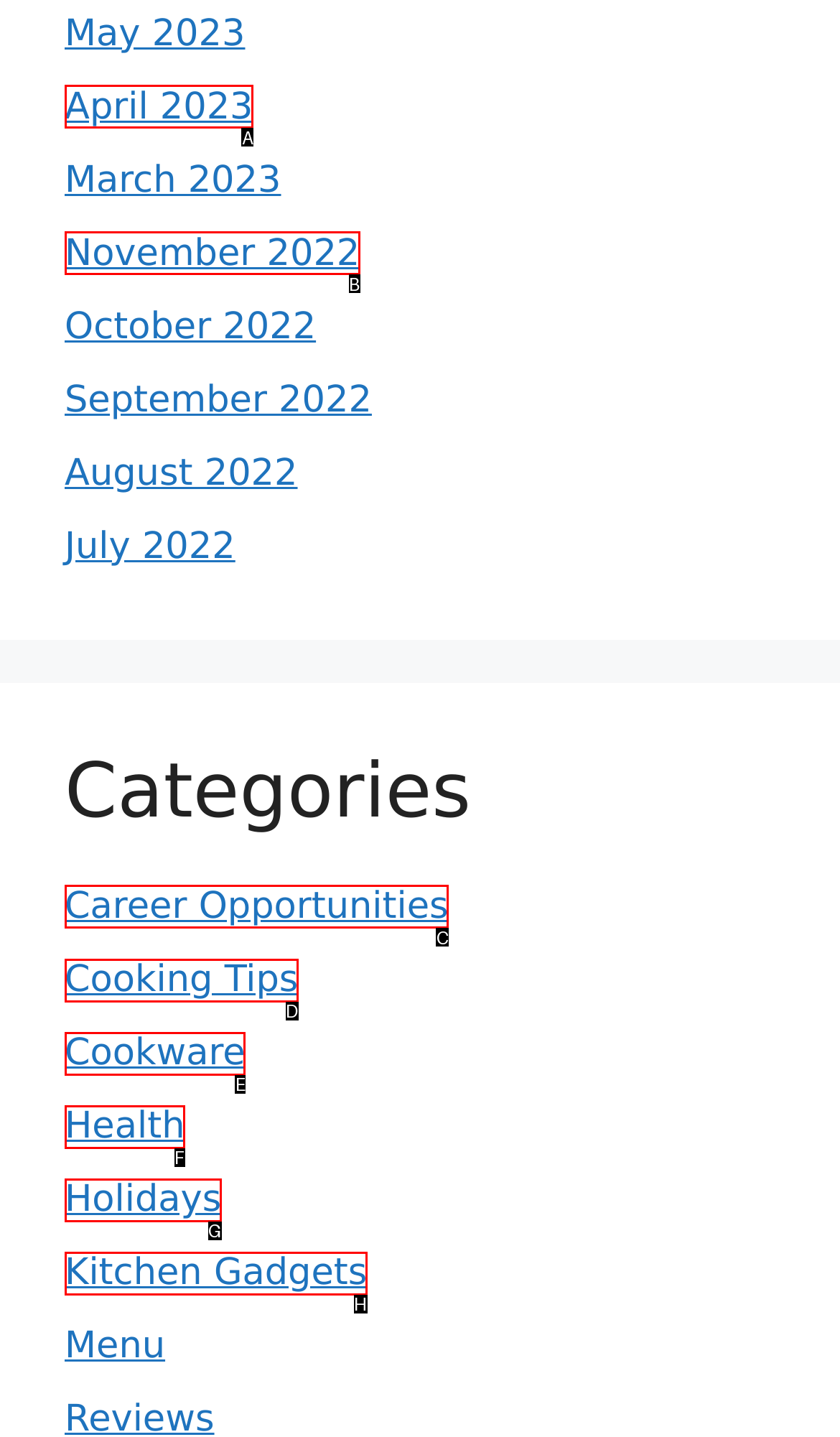Select the correct UI element to complete the task: Explore Career Opportunities
Please provide the letter of the chosen option.

C